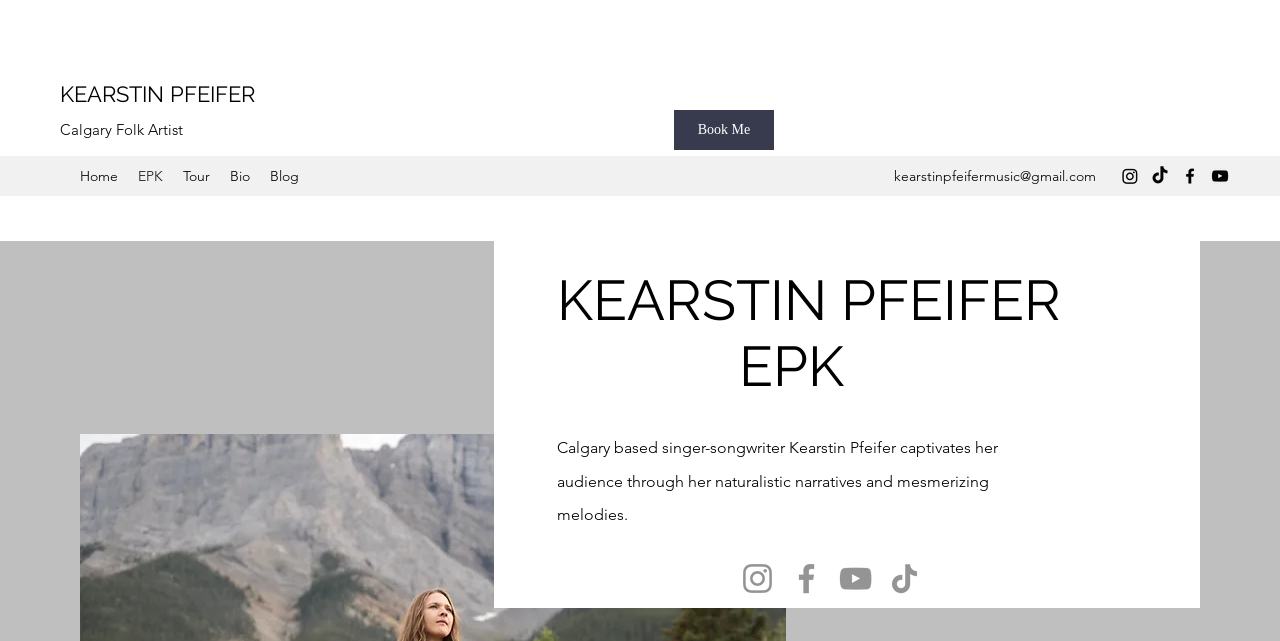Based on the visual content of the image, answer the question thoroughly: What is the type of artist Kearstin Pfeifer is?

According to the StaticText element with the description 'Calgary Folk Artist', Kearstin Pfeifer is a folk artist, which is mentioned at the top of the webpage.